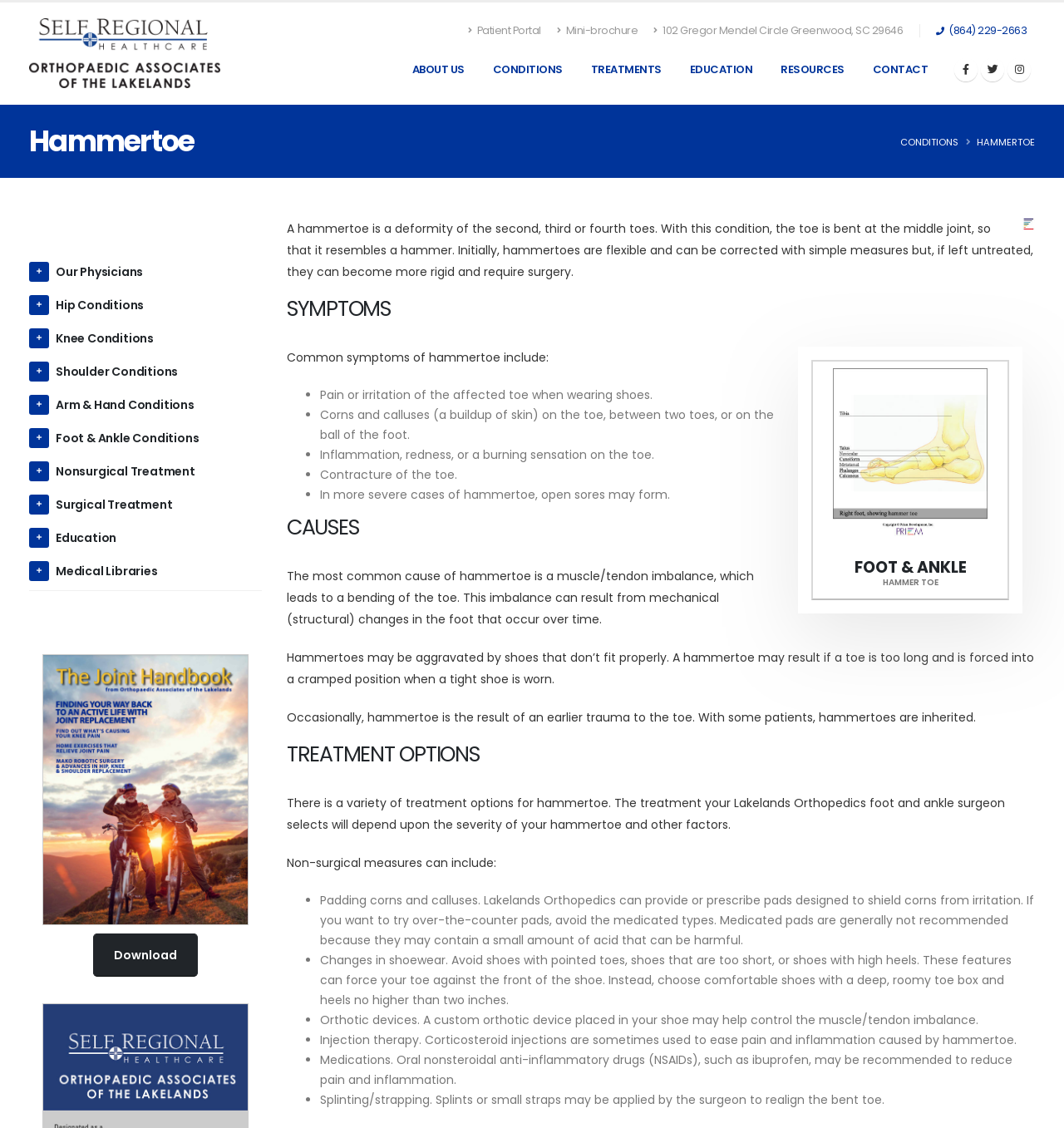What is the purpose of orthotic devices in treating hammertoe?
Kindly offer a detailed explanation using the data available in the image.

According to the webpage, orthotic devices can be used to control the muscle/tendon imbalance that leads to hammertoe, and can be placed in the shoe to help realign the bent toe.